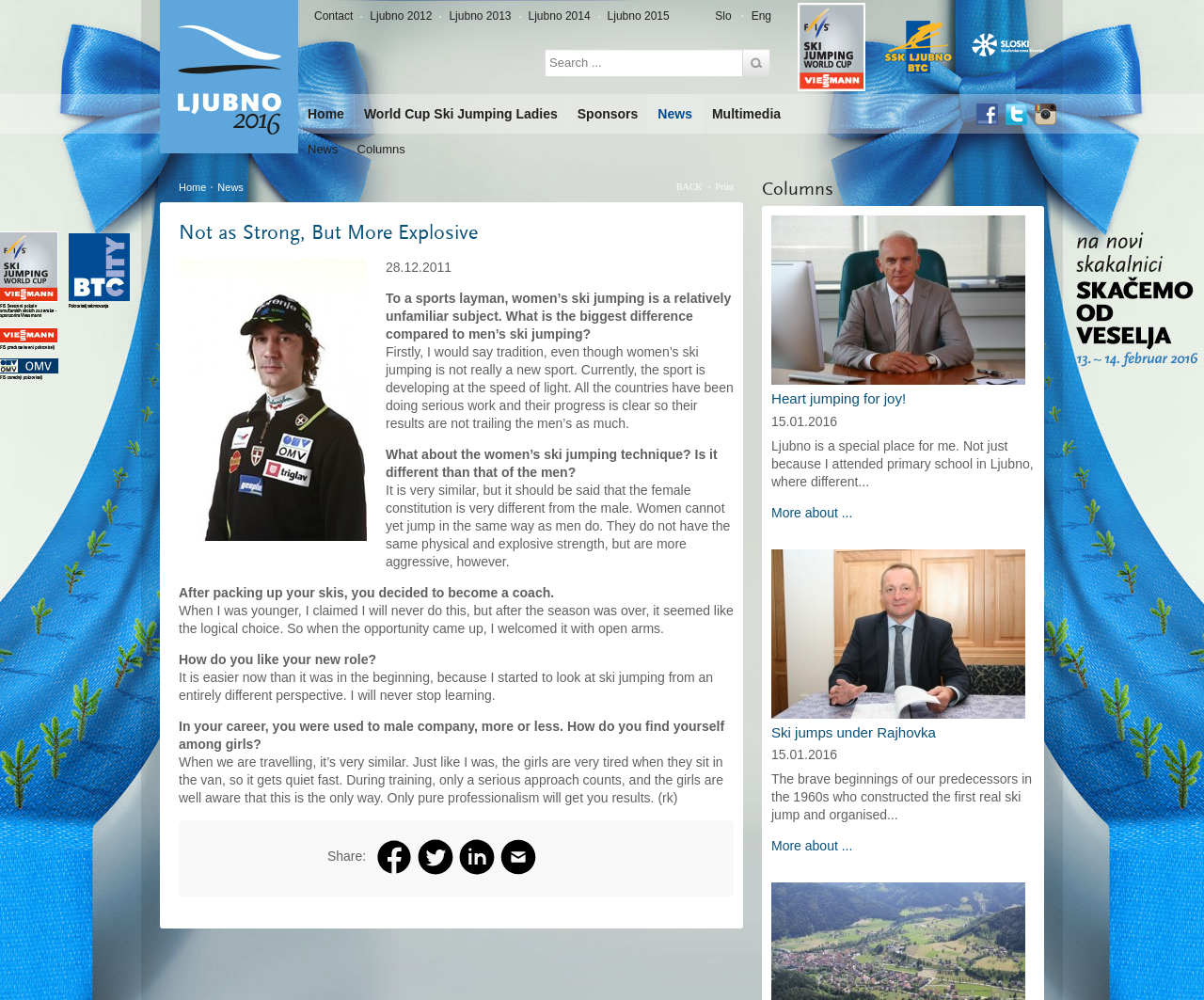What is the date of the news article 'Not as Strong, But More Explosive'?
From the details in the image, provide a complete and detailed answer to the question.

The date of the news article 'Not as Strong, But More Explosive' is mentioned as '28.12.2011' below the article title.